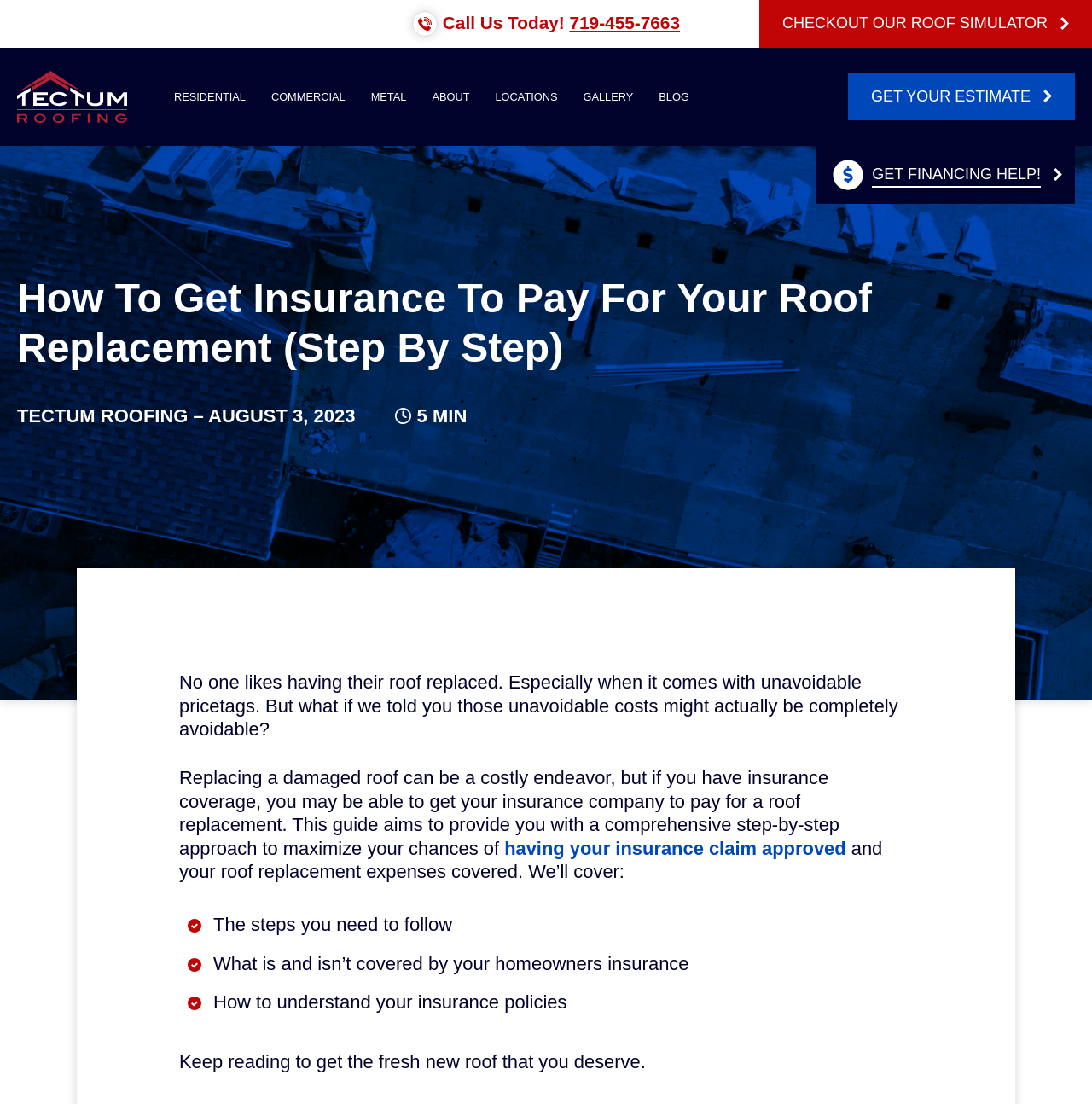Calculate the bounding box coordinates for the UI element based on the following description: "Locations". Ensure the coordinates are four float numbers between 0 and 1, i.e., [left, top, right, bottom].

[0.454, 0.082, 0.511, 0.094]